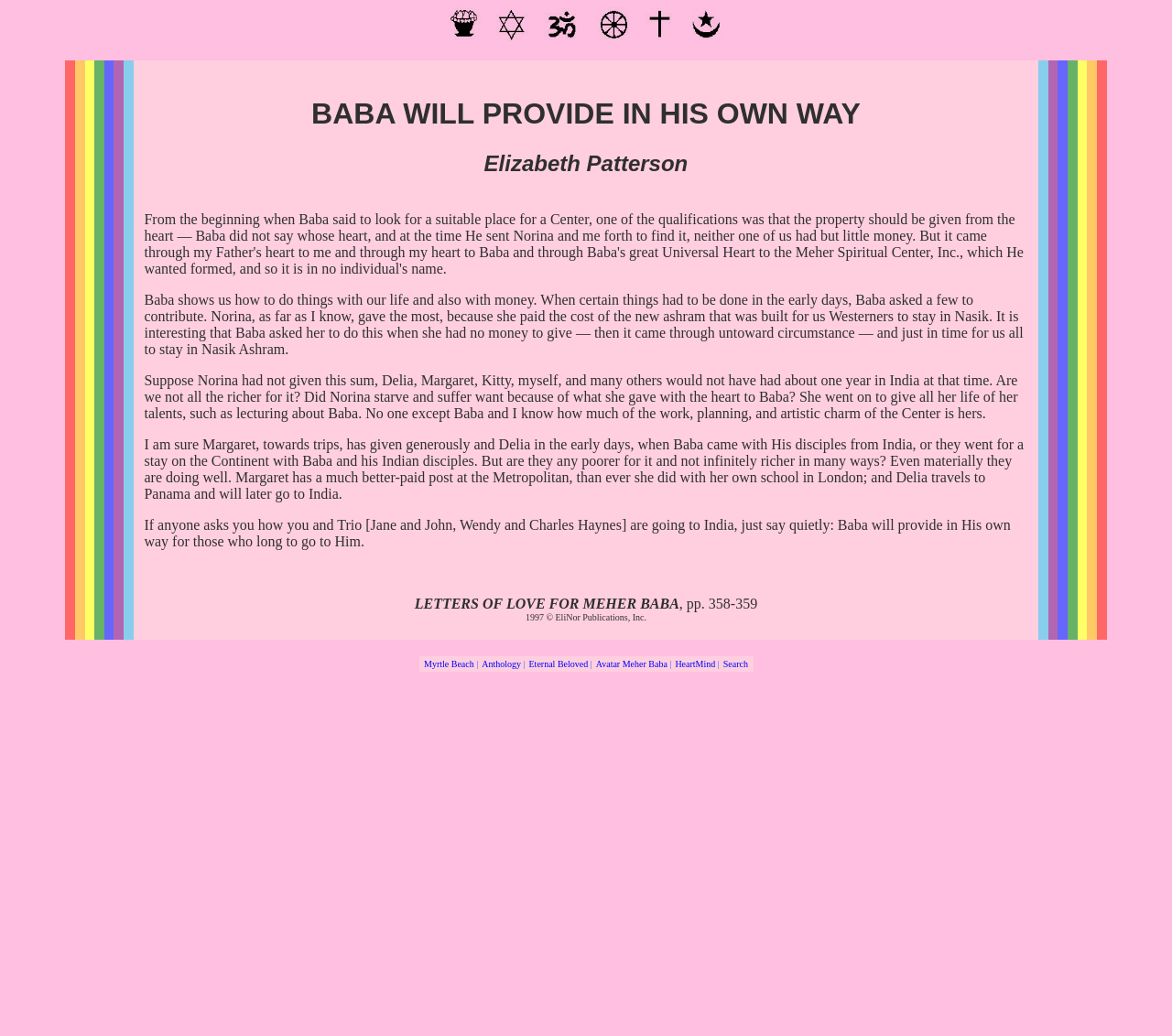Create an elaborate caption for the webpage.

This webpage is dedicated to Avatar Meher Baba, featuring religious and spiritual writings, images, biographical information, and links for further contact. At the top of the page, there is an image titled "Symbols of the world's religions" that spans about a third of the page width. Below the image, there is a table with multiple rows and columns, taking up most of the page's width. 

The table contains a heading "BABA WILL PROVIDE IN HIS OWN WAY" followed by the author's name "Elizabeth Patterson". The main content of the page is a spiritual message written by Elizabeth Patterson, which discusses how Avatar Meher Baba provides for those who long to go to Him. The message is divided into several paragraphs, each describing how Baba shows us how to do things with our life and money, and how some individuals, like Norina, Margaret, and Delia, have contributed to the Meher Spiritual Center.

At the bottom of the page, there is another table with links to different sections, including "Myrtle Beach", "Anthology", "Eternal Beloved", "Avatar Meher Baba", "HeartMind", and "Search". These links are aligned horizontally, taking up about half of the page's width.